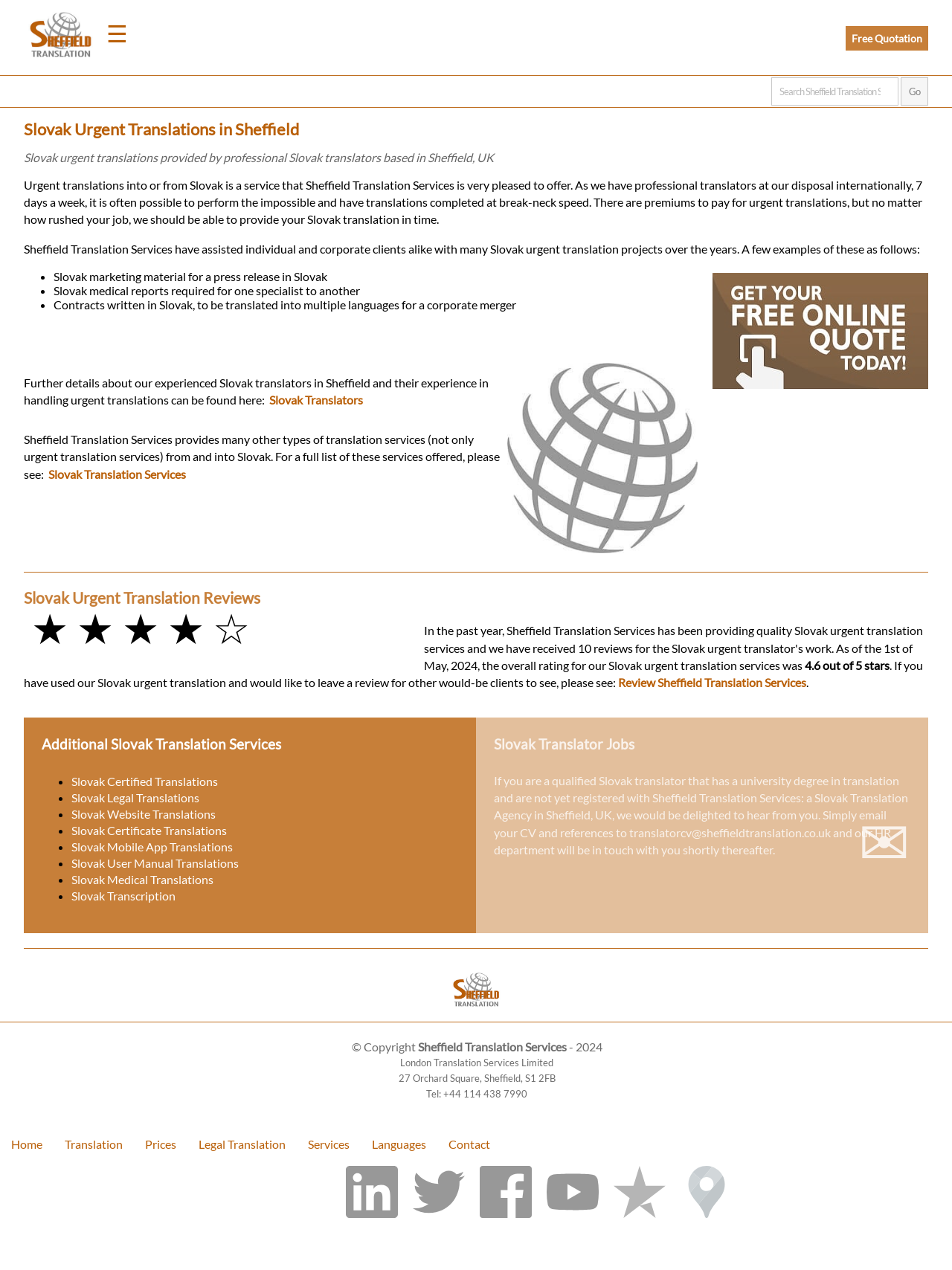What is the name of the translation service?
Refer to the image and give a detailed answer to the question.

I found the answer by looking at the image element with the text 'Sheffield Translation Services' at the top of the webpage, which suggests that it is the name of the translation service.